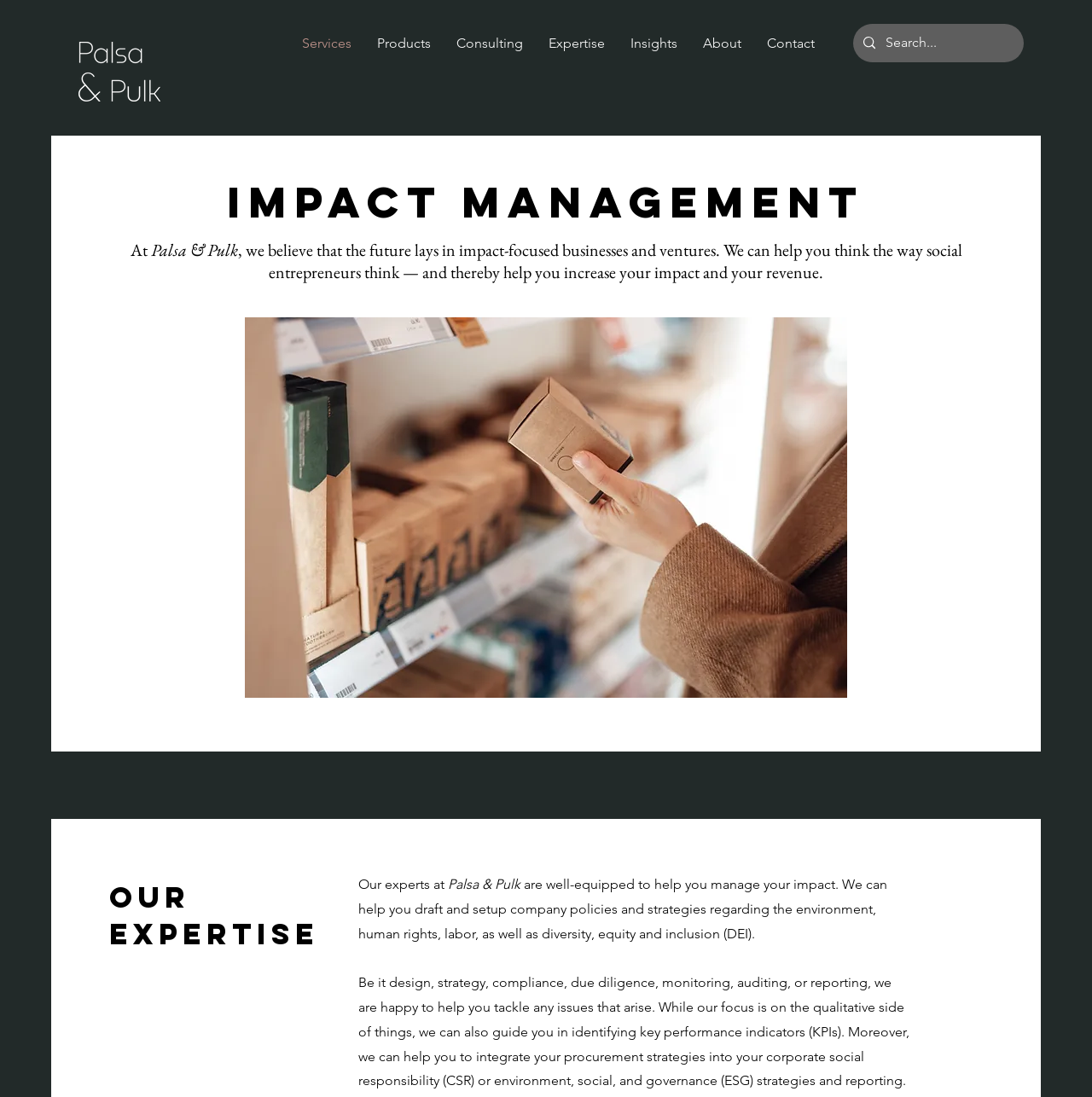Please respond to the question using a single word or phrase:
What is the image below the main heading?

Eci Friendly Store